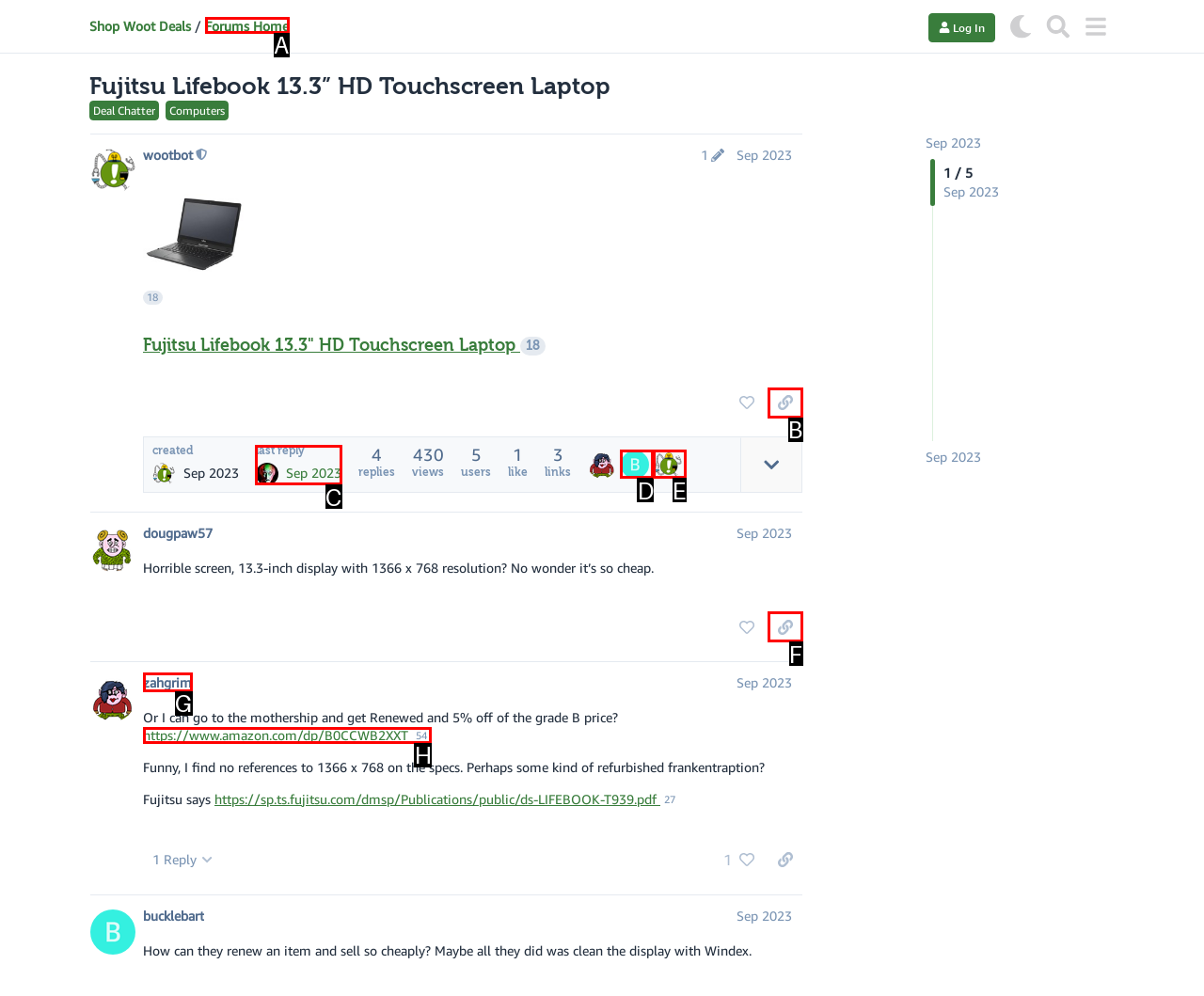Determine which HTML element matches the given description: last reply Sep 2023. Provide the corresponding option's letter directly.

C